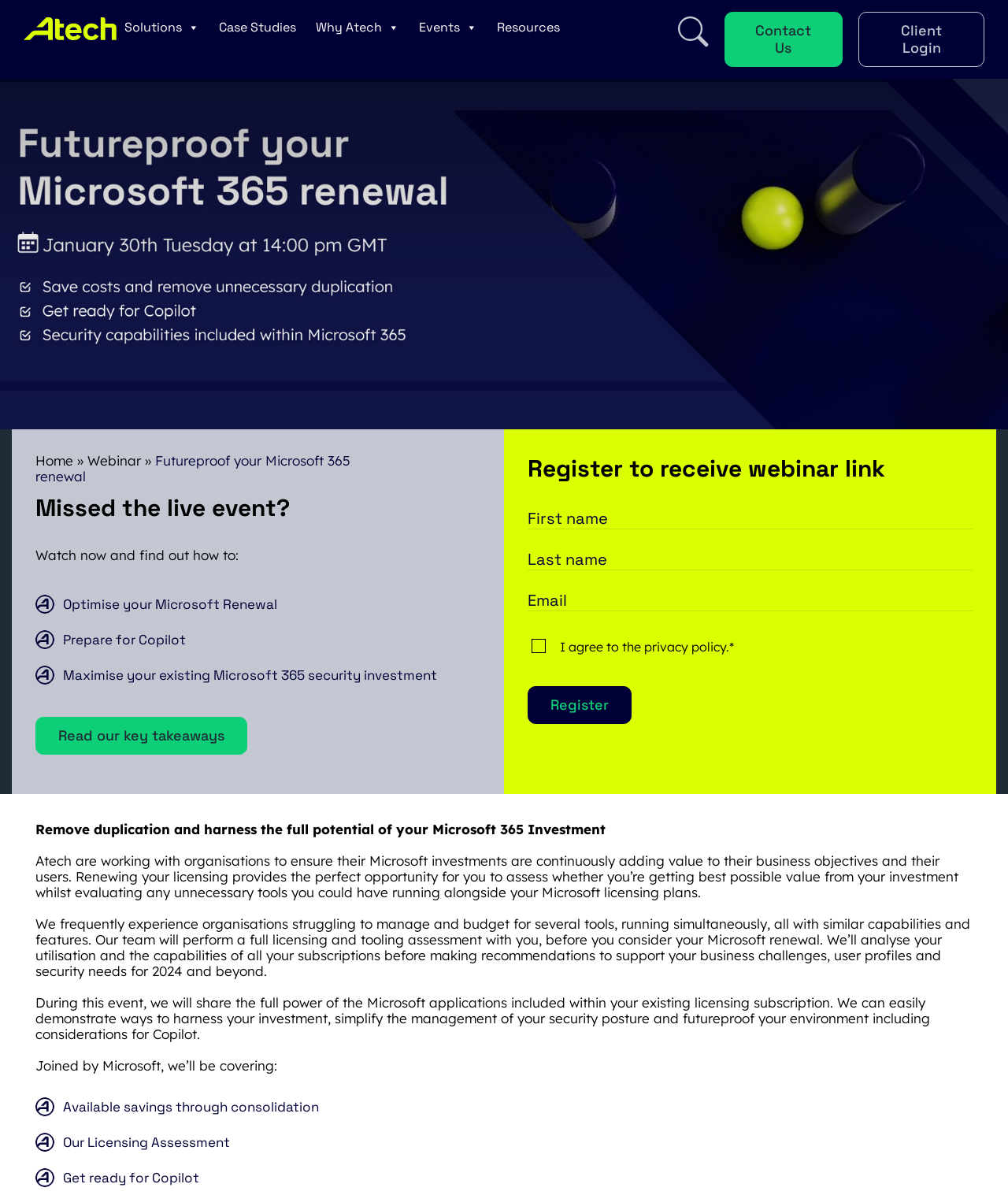Please use the details from the image to answer the following question comprehensively:
What is the benefit of consolidating tools?

The webpage mentions 'Available savings through consolidation' as one of the topics to be covered during the webinar, implying that consolidating tools can result in cost savings.